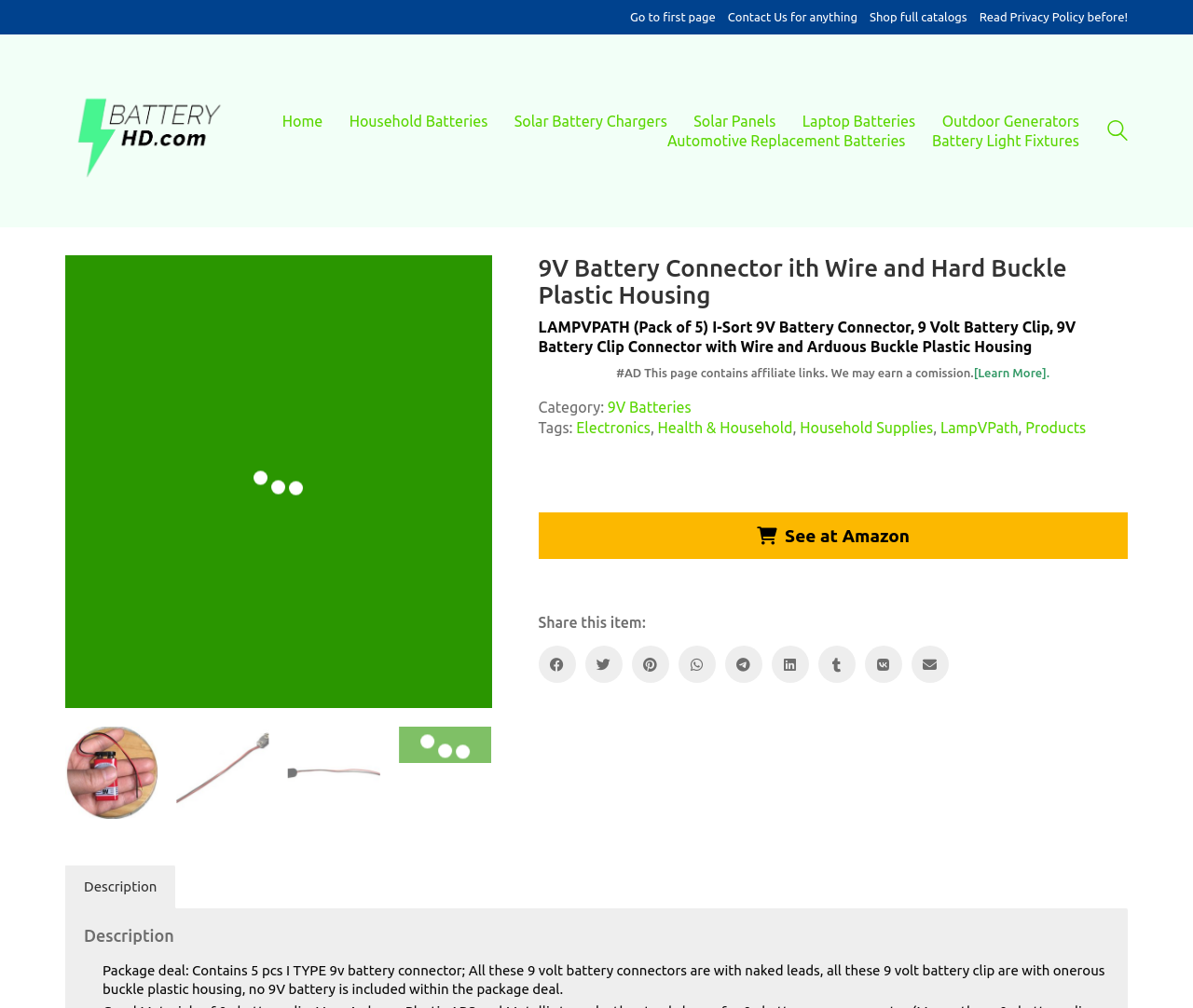What is the purpose of the hard buckle plastic housing?
Please provide a single word or phrase as your answer based on the image.

To make the sturdy home for 9v battery snap connector